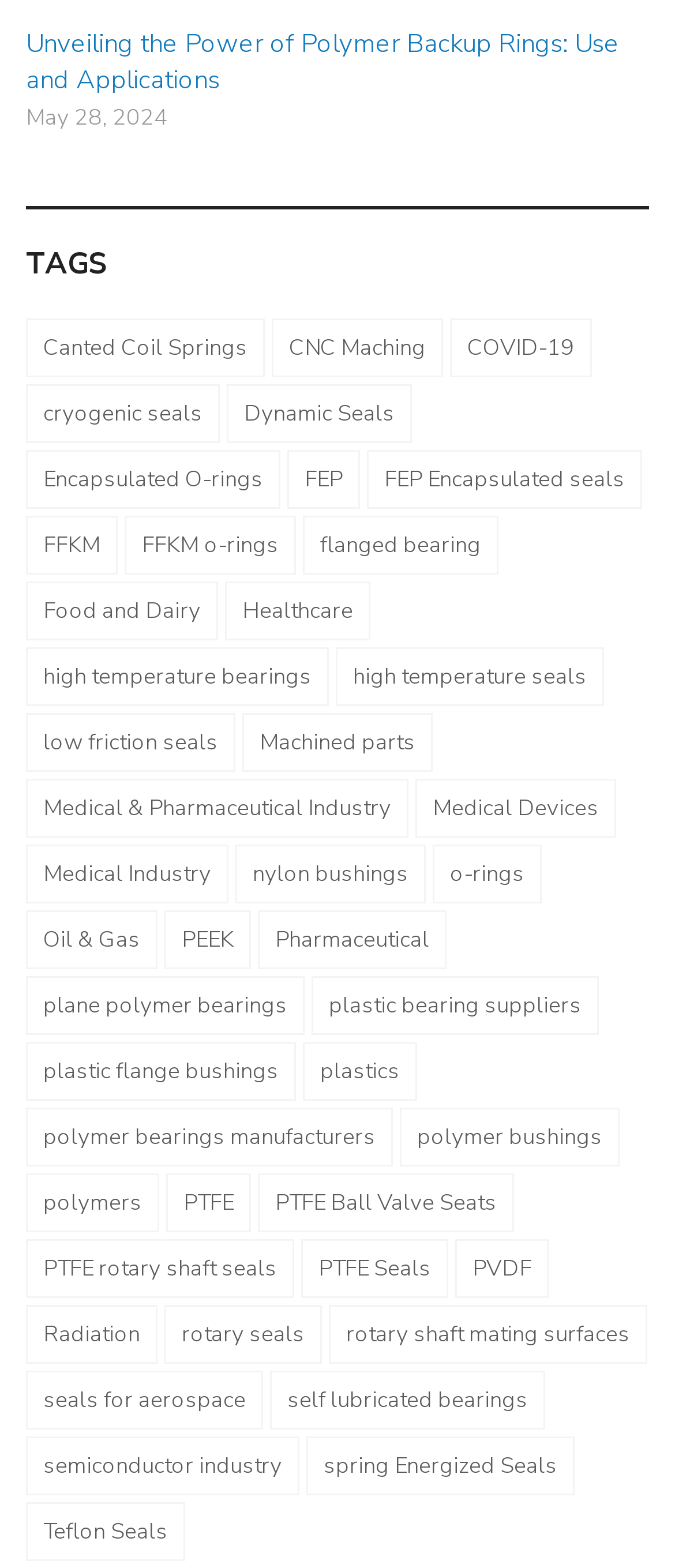Please determine the bounding box coordinates of the element's region to click for the following instruction: "Learn more about FEP Encapsulated seals".

[0.544, 0.287, 0.951, 0.325]